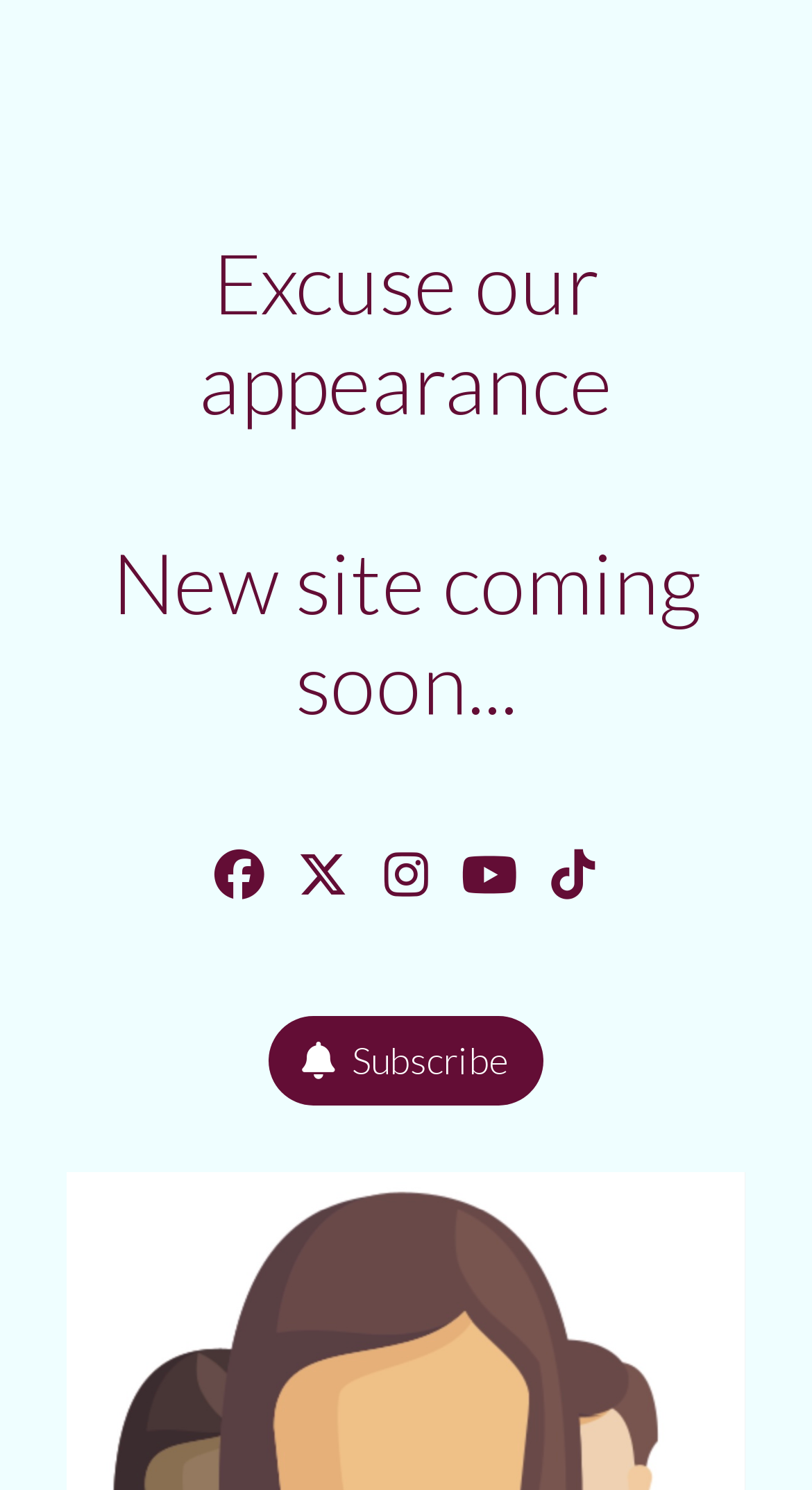Extract the heading text from the webpage.

Excuse our appearance

New site coming soon...